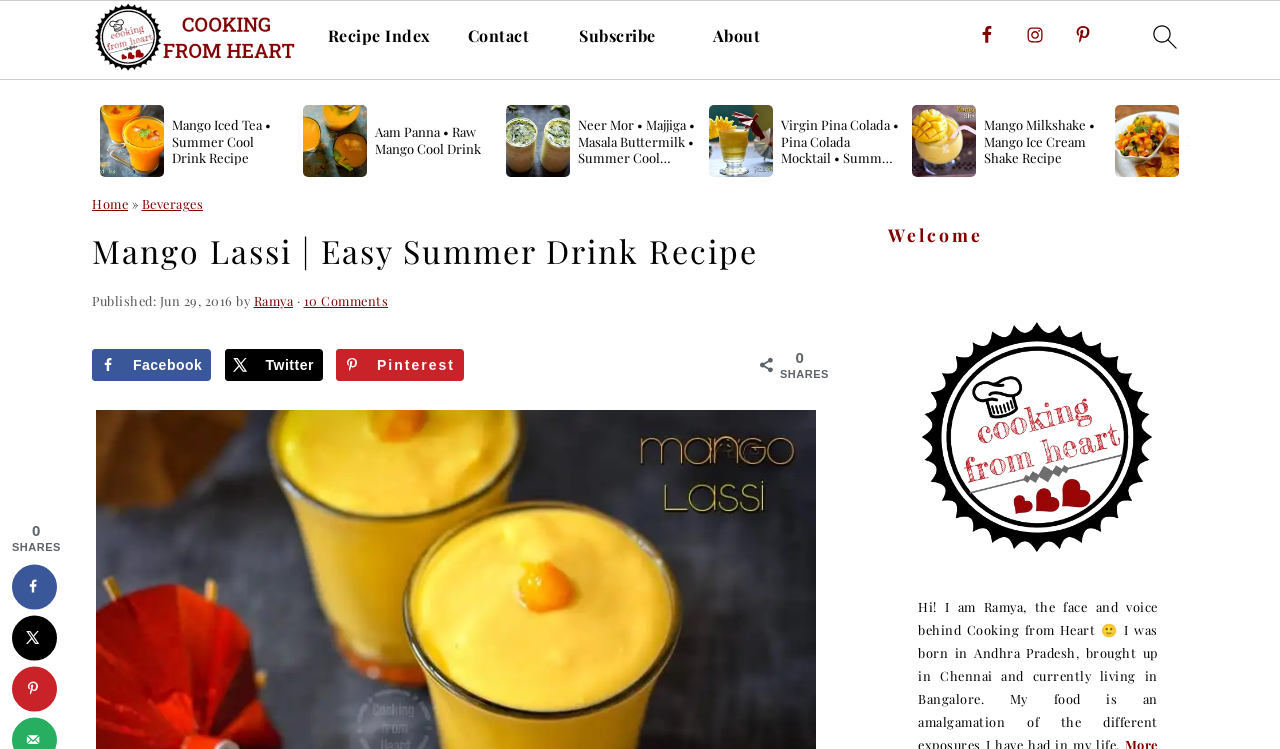Generate a thorough caption detailing the webpage content.

This webpage is about a recipe blog, specifically featuring a Mango Lassi recipe. At the top, there are three "Skip to" links, allowing users to navigate to primary navigation, main content, or primary sidebar. Below these links, there is a homepage link with an accompanying image, followed by a navigation menu with links to Recipe Index, Contact, Subscribe, and About.

The main content area is divided into two sections. On the left, there is a list of five links to different summer drink recipes, each accompanied by an image. The links are arranged vertically, with the first link at the top and the last link at the bottom. On the right, there is a section with breadcrumbs, showing the navigation path from the homepage to the current recipe page. Below the breadcrumbs, there is a heading with the recipe title, "Mango Lassi | Easy Summer Drink Recipe," followed by the publication date, author, and a link to comments.

Below the recipe title, there are social media sharing links, including Facebook, Twitter, and Pinterest. The sharing links are accompanied by images and are arranged horizontally. Further down, there is a primary sidebar with a heading, a welcome message, and a logo image.

At the bottom of the page, there are more social media sharing links, similar to those above the primary sidebar. These links are also accompanied by images and are arranged horizontally. Overall, the webpage has a clean layout, with a focus on showcasing the recipe and providing easy navigation to other related content.